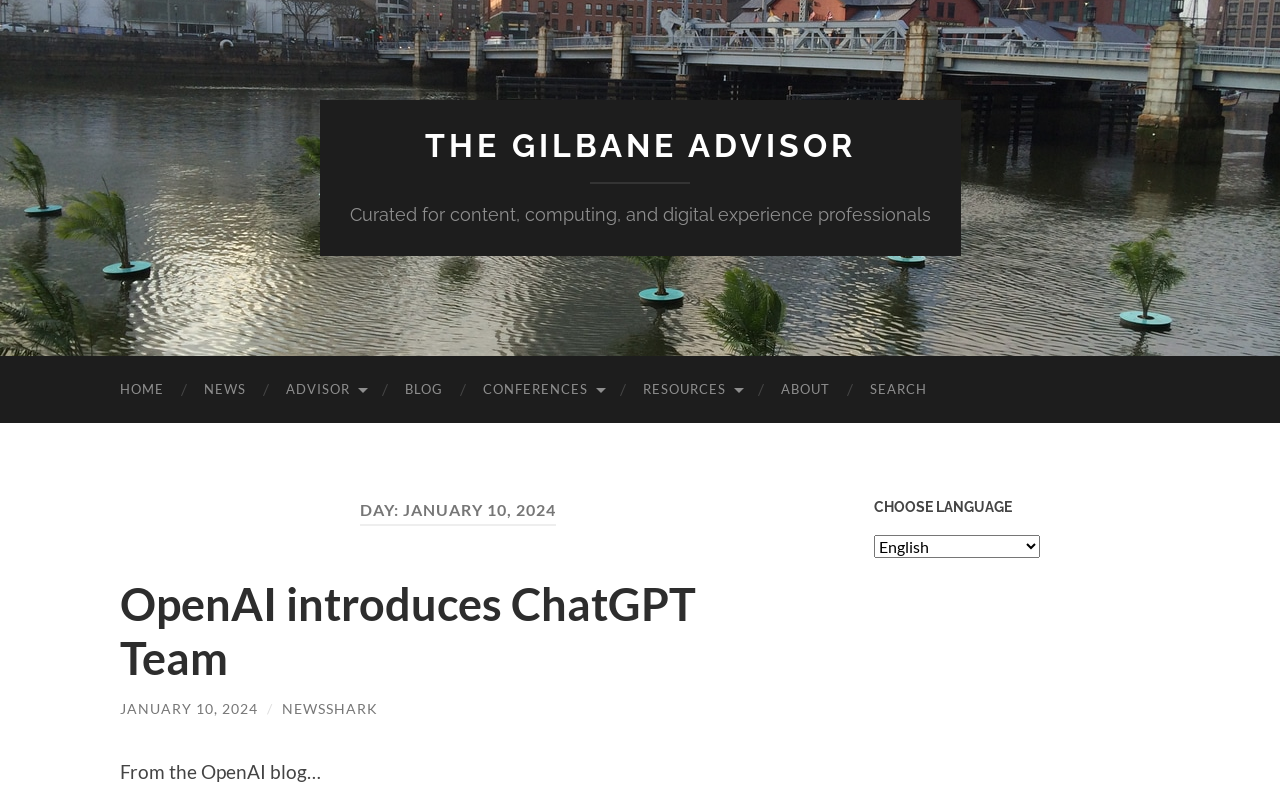Please extract the webpage's main title and generate its text content.

DAY: JANUARY 10, 2024